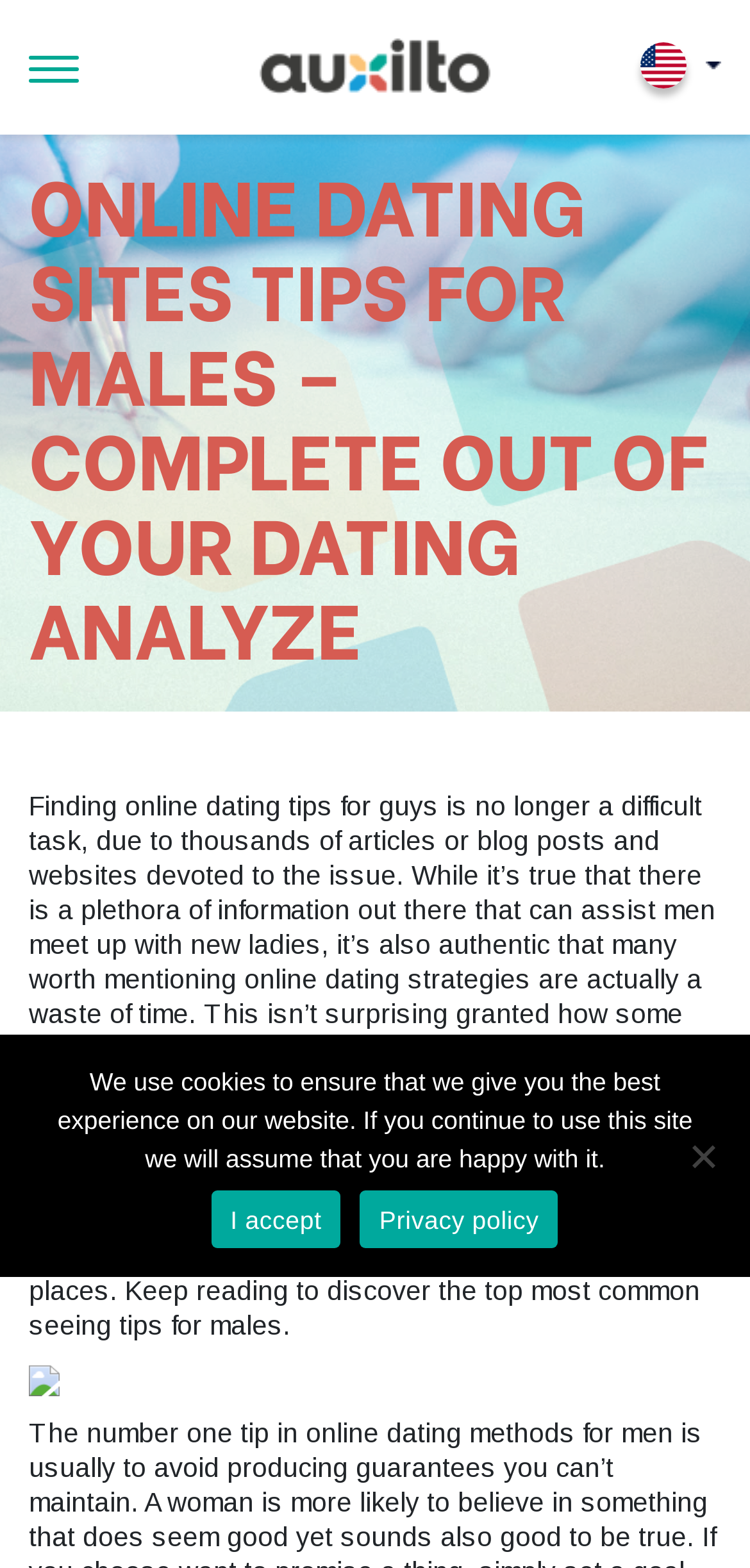Provide a brief response to the question below using one word or phrase:
What is the tone of the webpage?

Informative